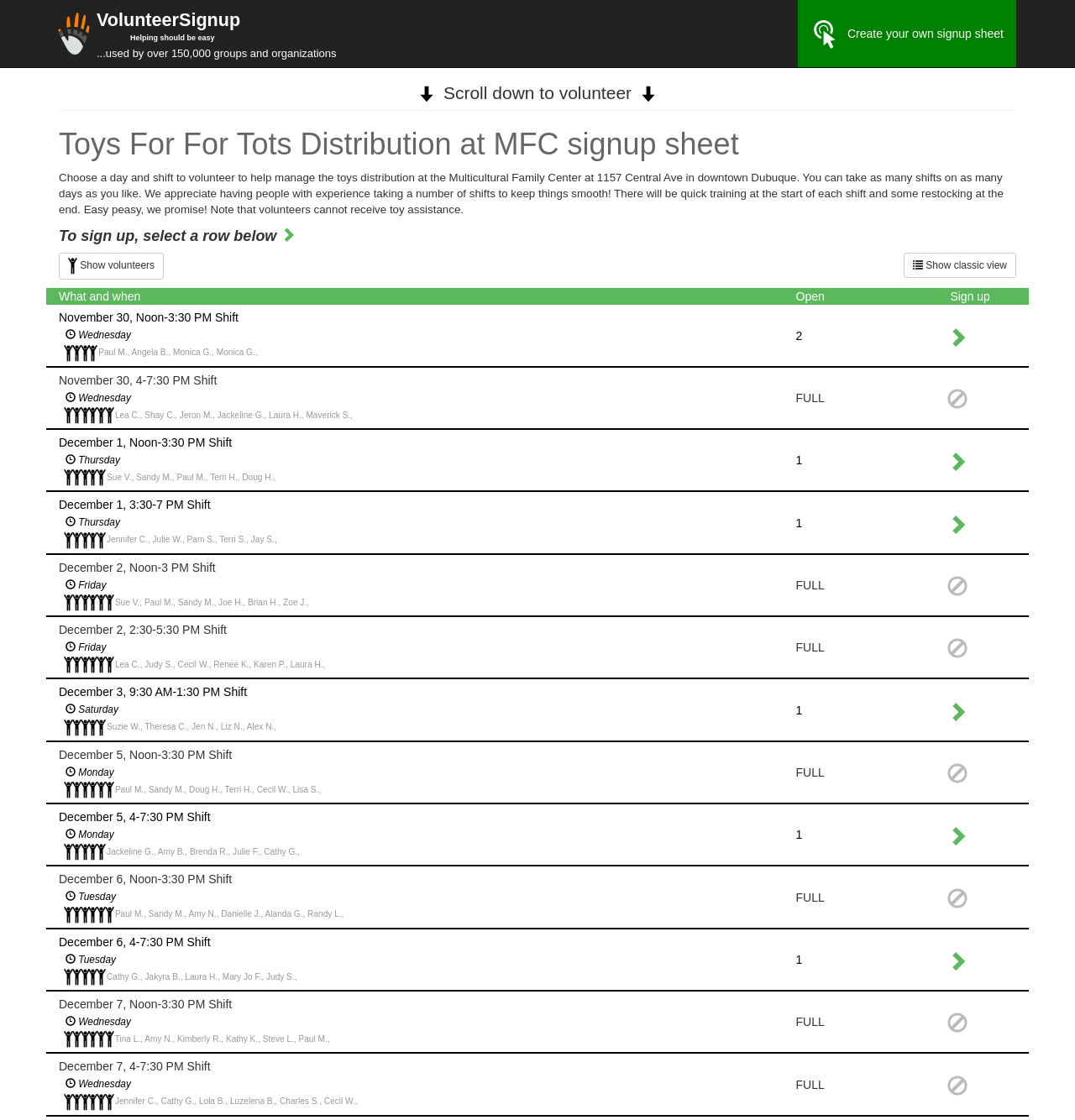How many volunteers are signed up for the December 2, 2:30-5:30 PM Shift?
Answer the question with a detailed and thorough explanation.

I looked at the table that lists the available shifts and found the 'December 2, 2:30-5:30 PM Shift' row. I saw that the list of volunteers signed up for this shift includes Lea C., Judy S., Cecil W., Renee K., Karen P., and Laura H., which makes a total of 6 volunteers.